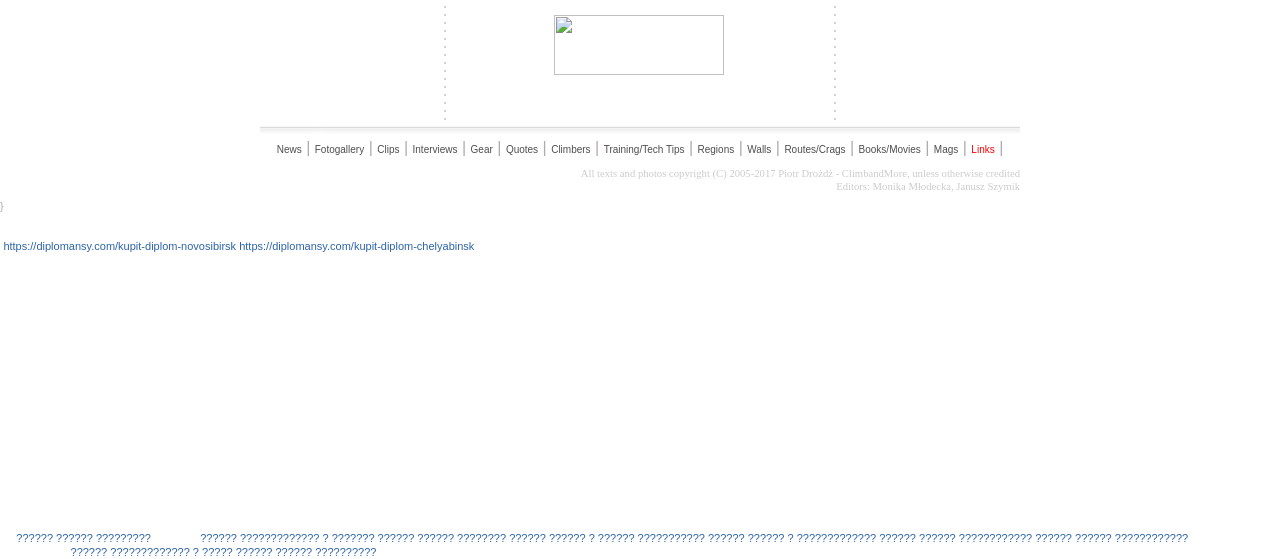Determine the bounding box coordinates of the element that should be clicked to execute the following command: "Click on https://diplomansy.com/kupit-diplom-novosibirsk".

[0.003, 0.43, 0.184, 0.451]